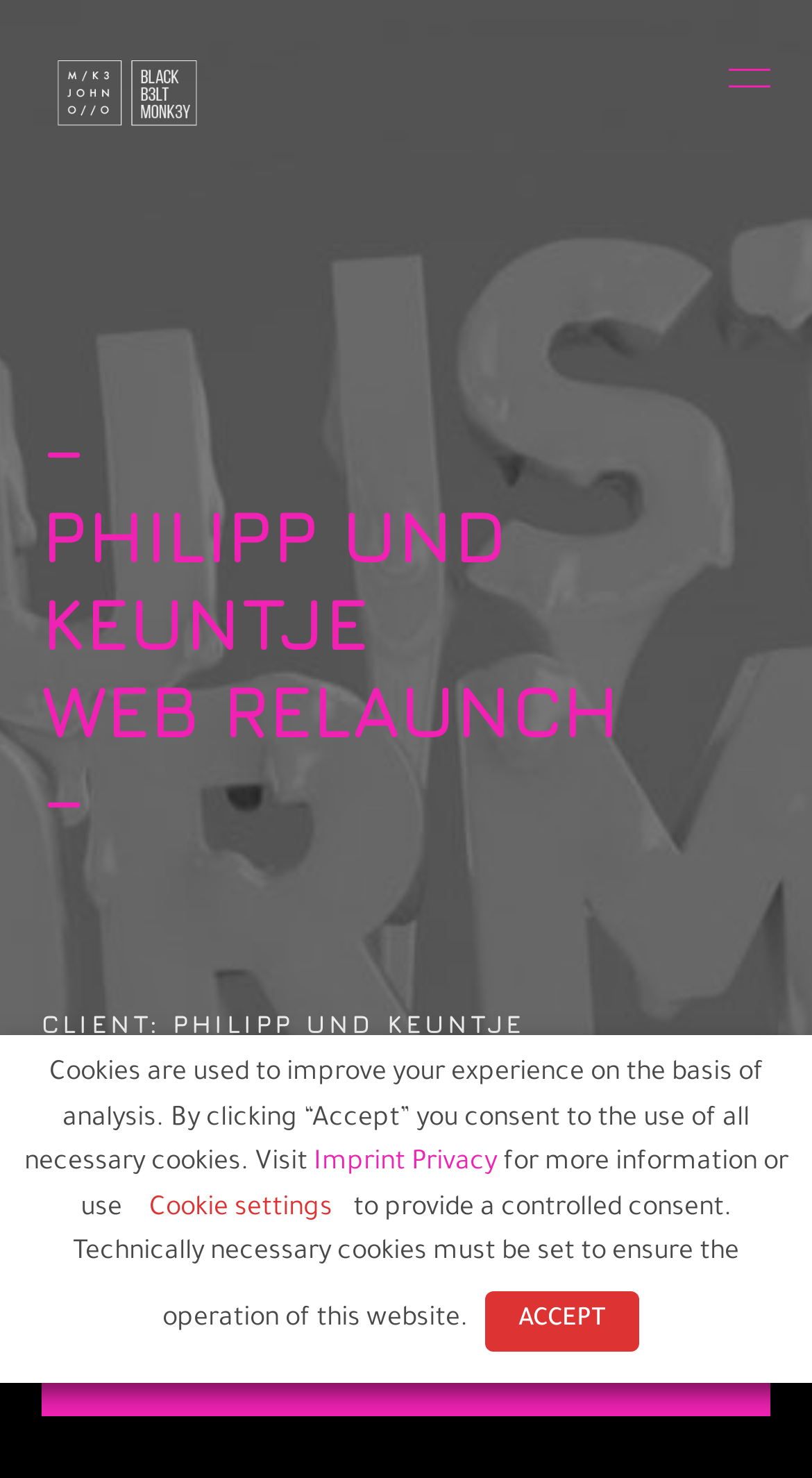Utilize the information from the image to answer the question in detail:
What is the title of the relaunch?

The webpage has a heading that says '– PHILIPP UND KEUNTJE WEB RELAUNCH –' which indicates that the title of the relaunch is PHILIPP UND KEUNTJE WEB RELAUNCH.